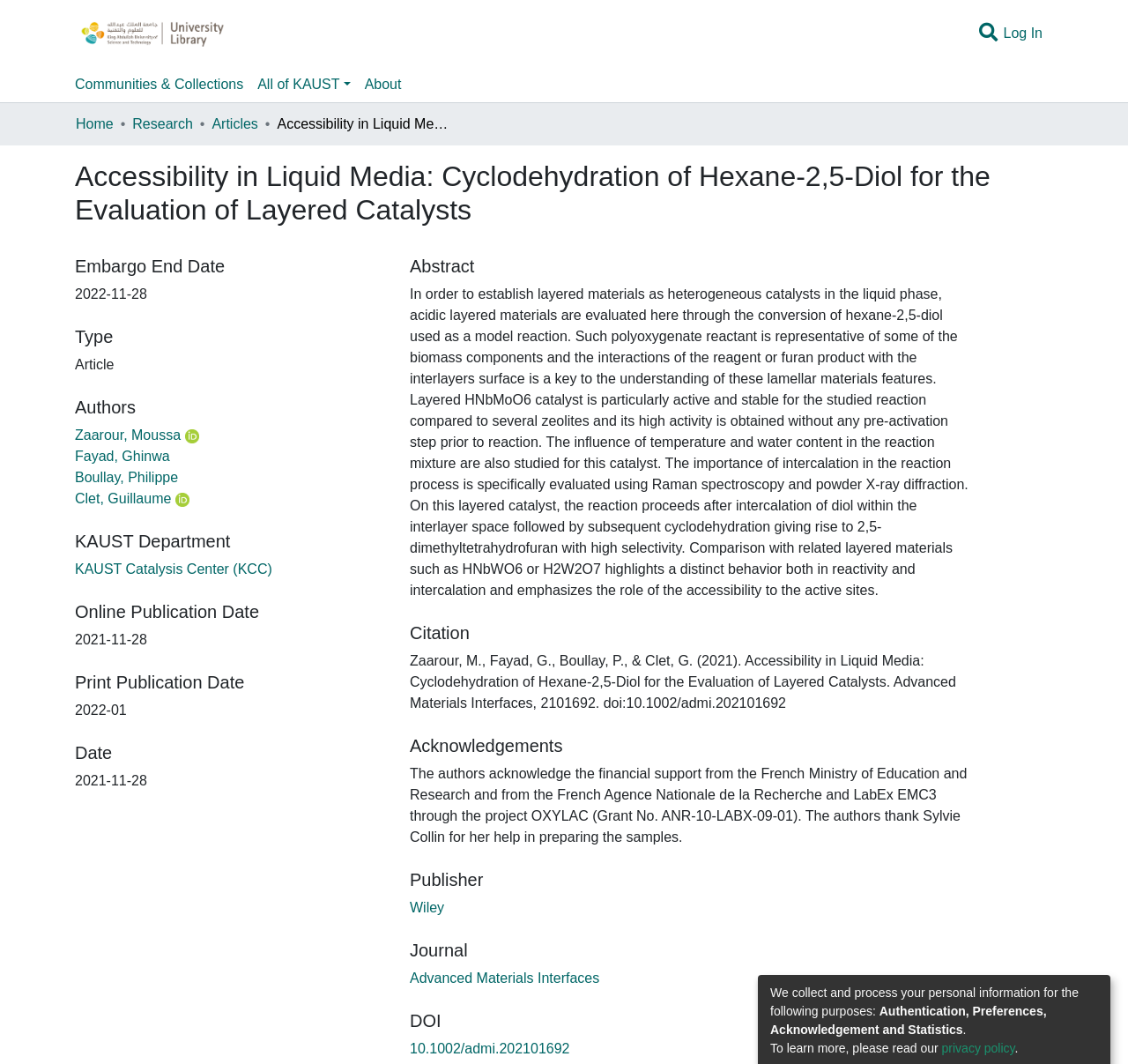What is the DOI of the article?
Provide a detailed and well-explained answer to the question.

I found the answer by looking at the link element with the text '10.1002/admi.202101692' which is listed under the 'DOI' heading, indicating that the DOI of the article is 10.1002/admi.202101692.